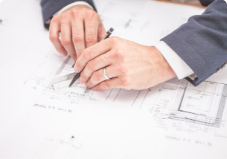Interpret the image and provide an in-depth description.

The image depicts a pair of hands meticulously working over a set of architectural plans or blueprints. The individual is using a compass to make precise measurements, highlighting the detailed nature of the design work. The plans are spread across a flat surface, showcasing various technical drawings and annotations typical in architectural or engineering projects. This scene emphasizes the careful planning and expertise involved in creating safe and functional buildings, a critical factor in housing rights advocacy and community development initiatives. The image encapsulates the commitment to thoroughness and professionalism required in the field of architecture and urban planning.